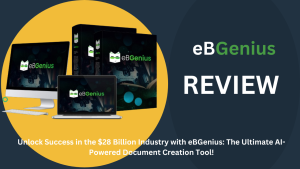What is the nature of the content signaled by the bold text?
Using the image, answer in one word or phrase.

REVIEW